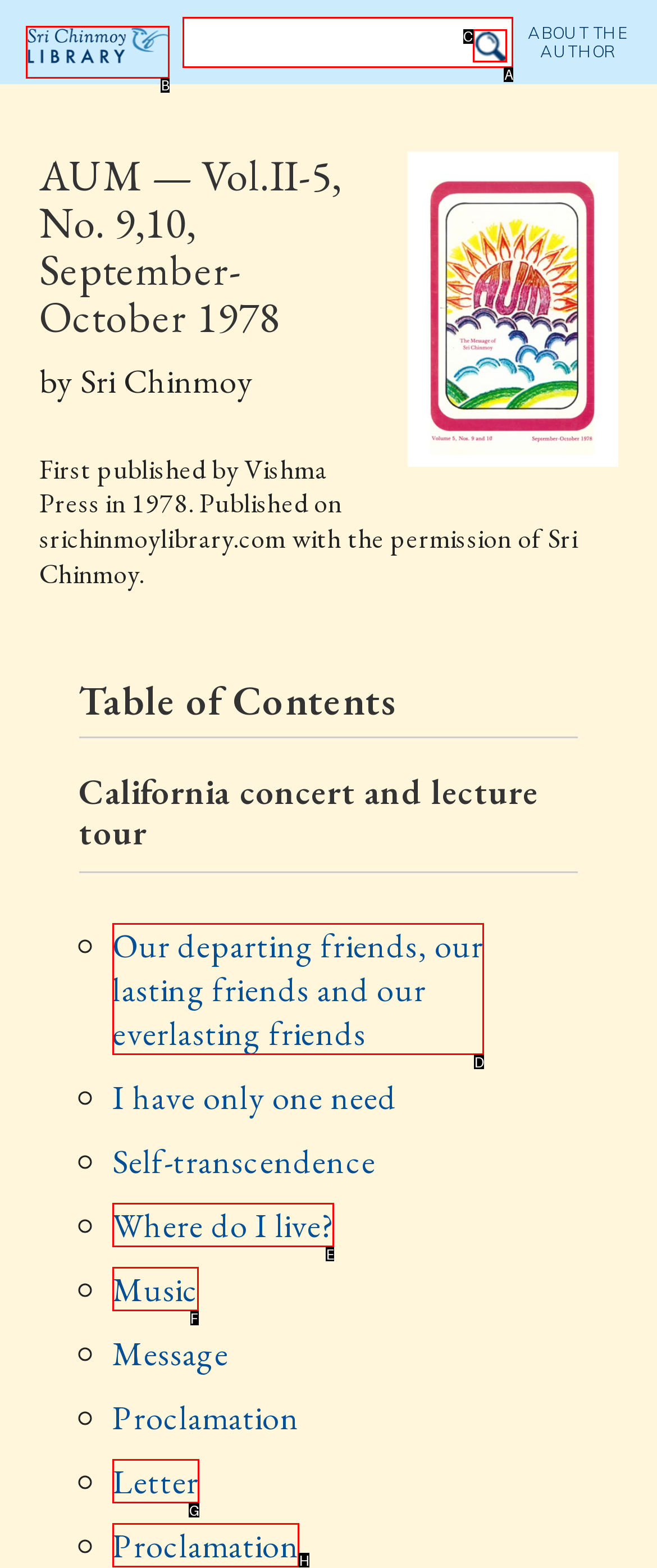Identify the HTML element that best matches the description: Letter. Provide your answer by selecting the corresponding letter from the given options.

G